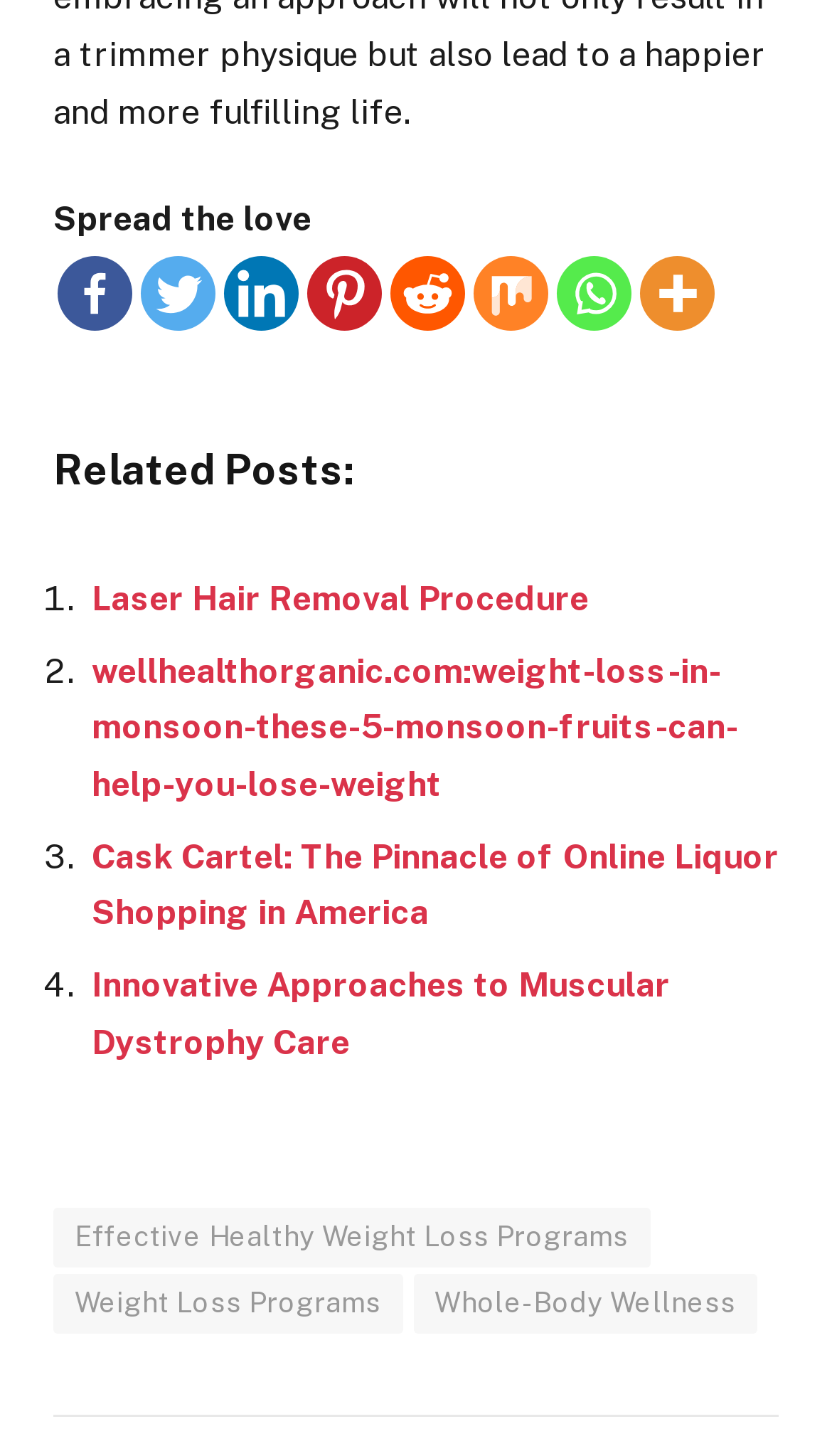Determine the bounding box coordinates of the region that needs to be clicked to achieve the task: "Explore Whole-Body Wellness".

[0.497, 0.874, 0.911, 0.915]